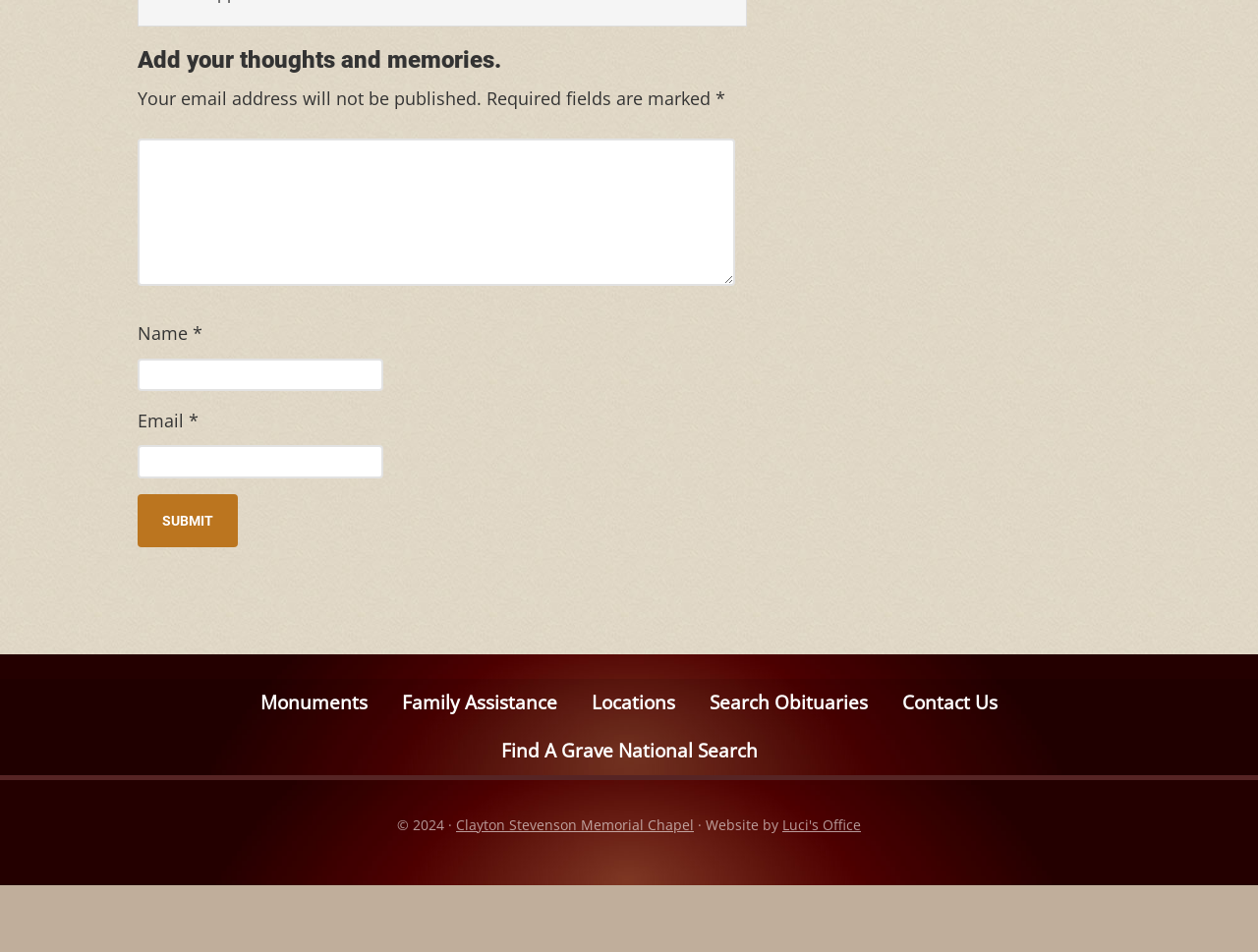Identify the bounding box coordinates for the UI element mentioned here: "Clayton Stevenson Memorial Chapel". Provide the coordinates as four float values between 0 and 1, i.e., [left, top, right, bottom].

[0.362, 0.927, 0.552, 0.946]